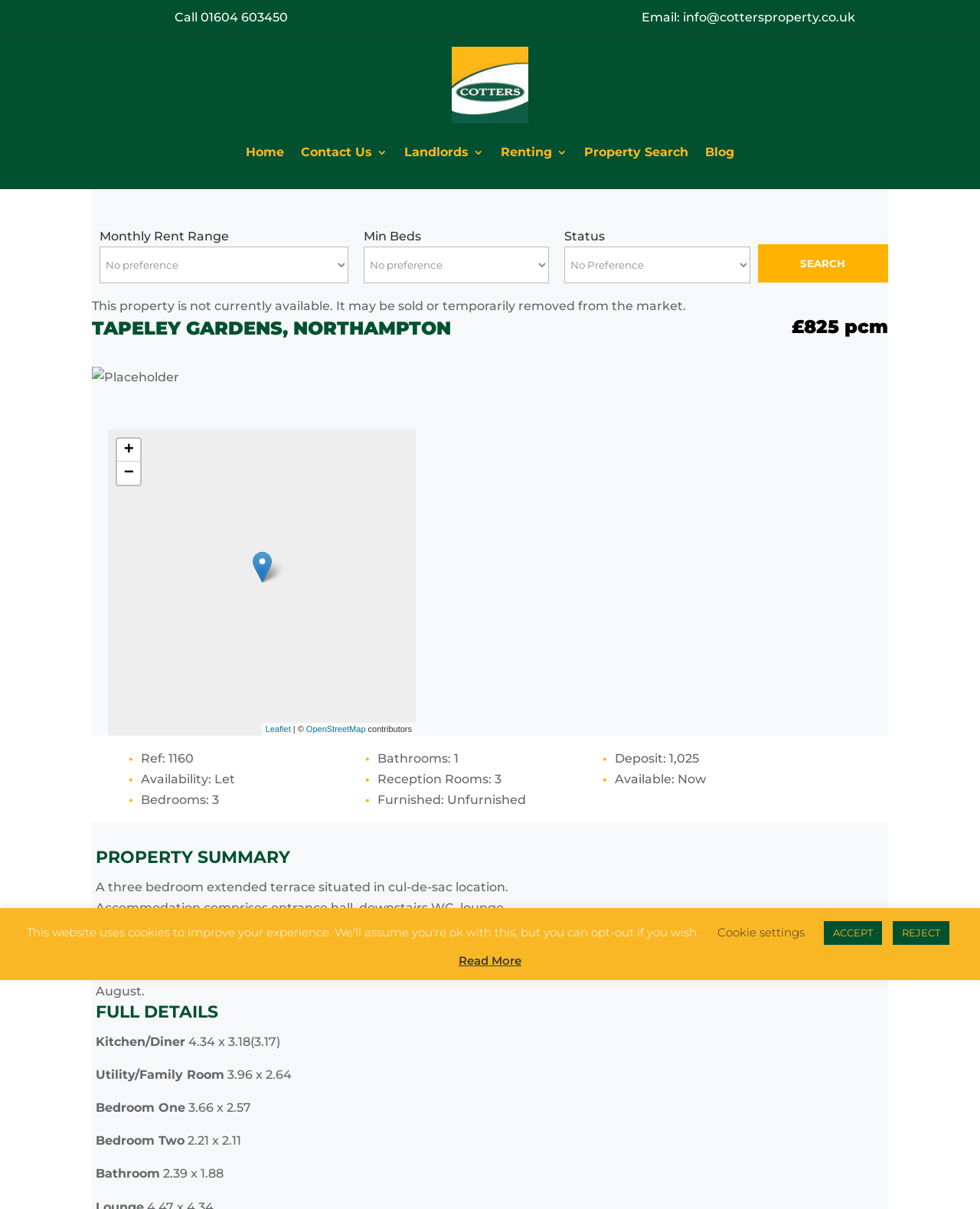How many bedrooms does the property have?
Analyze the image and deliver a detailed answer to the question.

The webpage provides a detailed description of the property, including the number of bedrooms. In the 'PROPERTY SUMMARY' section, it states that the property has 'three bedrooms'.